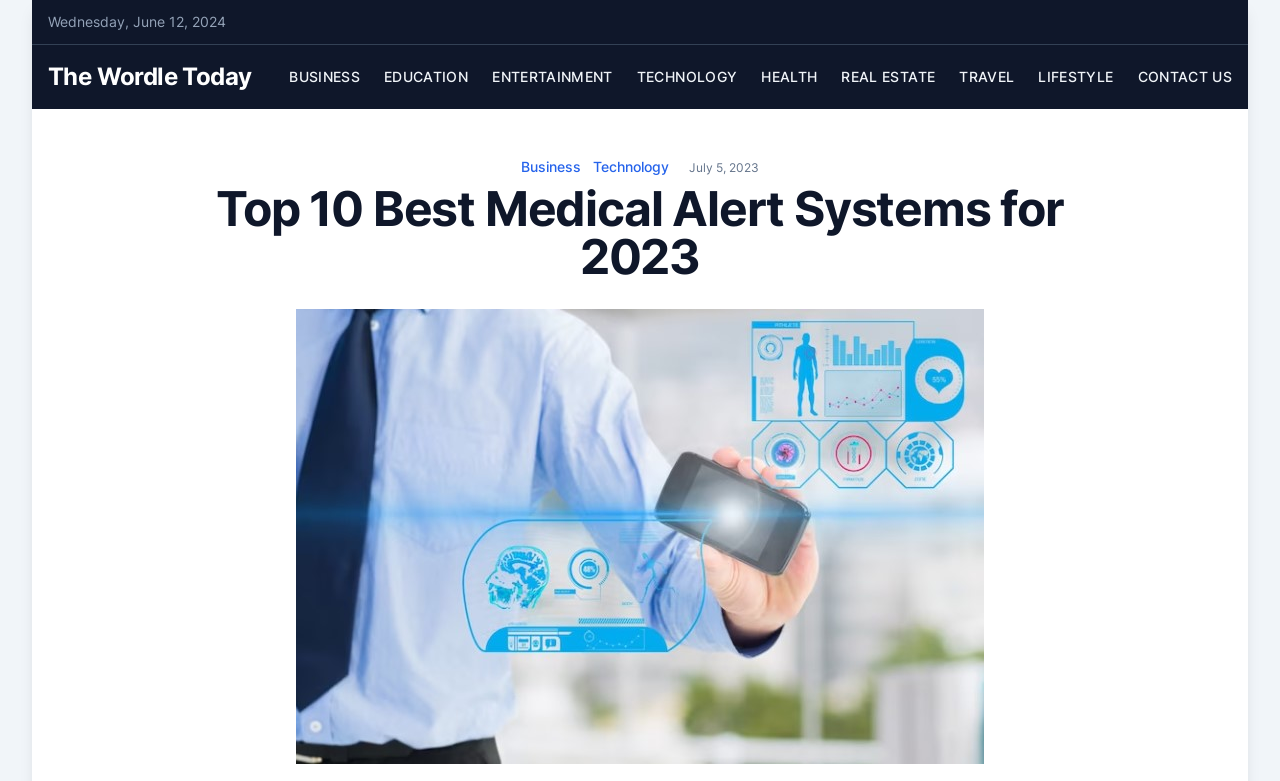Refer to the screenshot and give an in-depth answer to this question: What is the date displayed at the top of the webpage?

I found the date by looking at the top of the webpage, where I saw a static text element with the date 'Wednesday, June 12, 2024'.